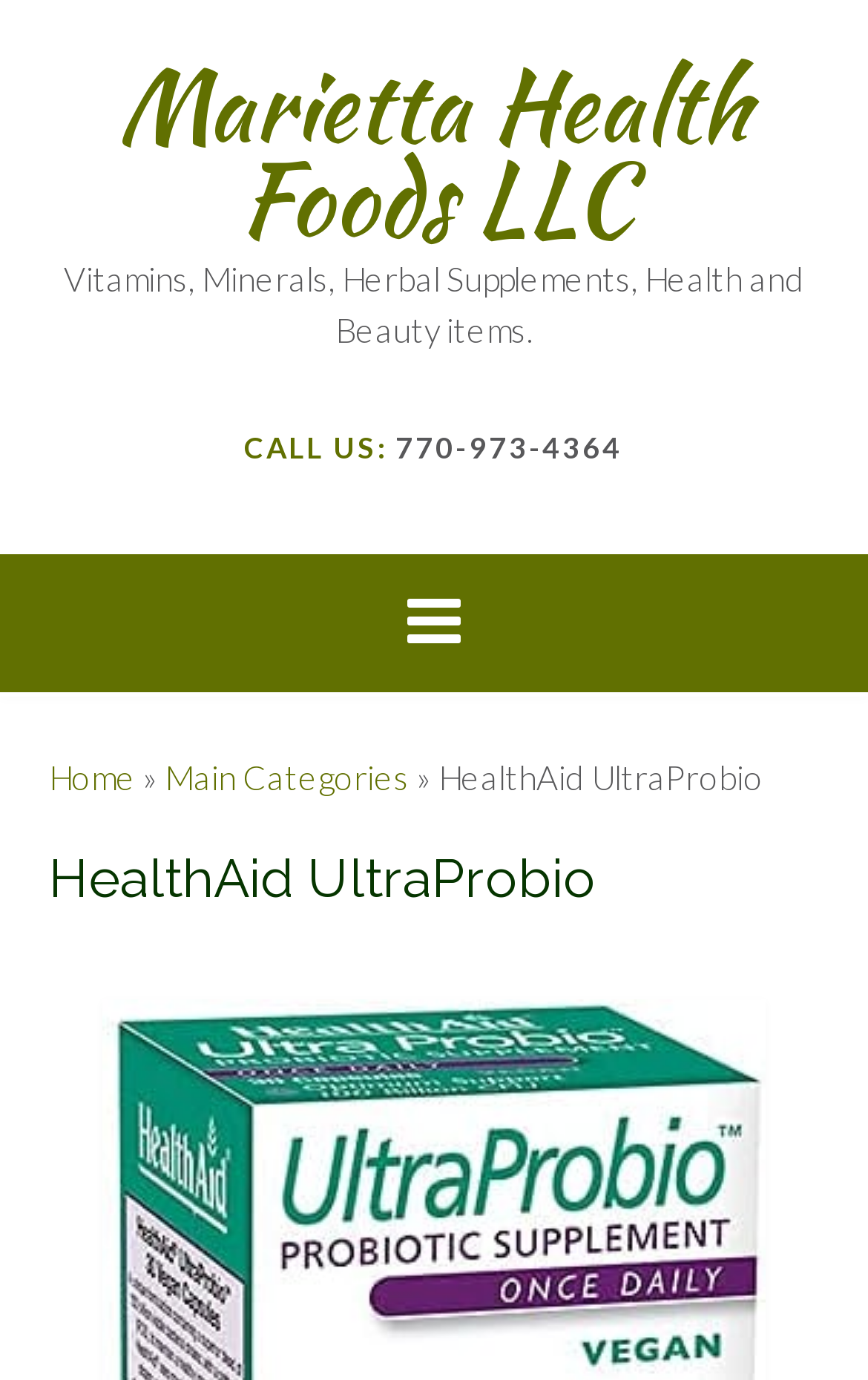Offer a comprehensive description of the webpage’s content and structure.

The webpage is about HealthAid UltraProbio, a product offered by Marietta Health Foods LLC. At the top, there is a link to Marietta Health Foods LLC, taking up most of the width. Below it, there is a brief description of the company, stating that they offer vitamins, minerals, herbal supplements, health and beauty items.

On the right side, there is a call-to-action section with the text "CALL US:" and a phone number, 770-973-4364. 

In the middle of the page, there is a navigation menu with three links: "Home", "Main Categories", and "HealthAid UltraProbio". The "HealthAid UltraProbio" link is the most prominent, taking up more than half of the width. Above this link, there is a header with the same text, "HealthAid UltraProbio".